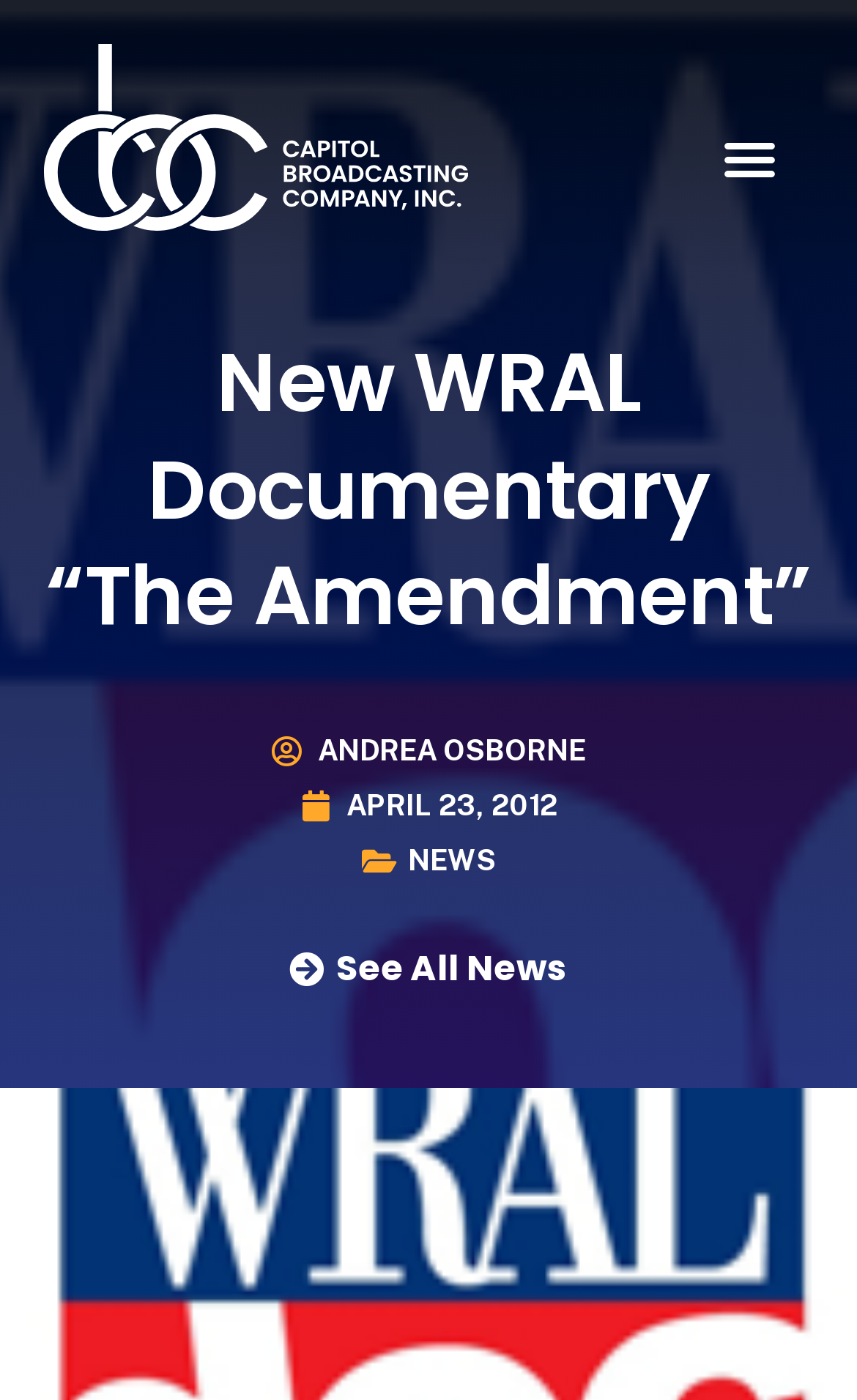Describe all visible elements and their arrangement on the webpage.

The webpage is about a new documentary titled "The Amendment" from WRAL, presented by Capitol Broadcasting Company. At the top left, there is a link. On the top right, a menu toggle button is located. Below the button, a heading with the title of the documentary is displayed, spanning almost the entire width of the page. 

Below the heading, there are several links. The first link is to the author, Andrea Osborne, positioned on the left. To the right of the author link, a link to the date "April 23, 2012" is displayed, which includes a time element. Further to the right, a "NEWS" link is situated. Below the author link, a "See All News" link is placed.